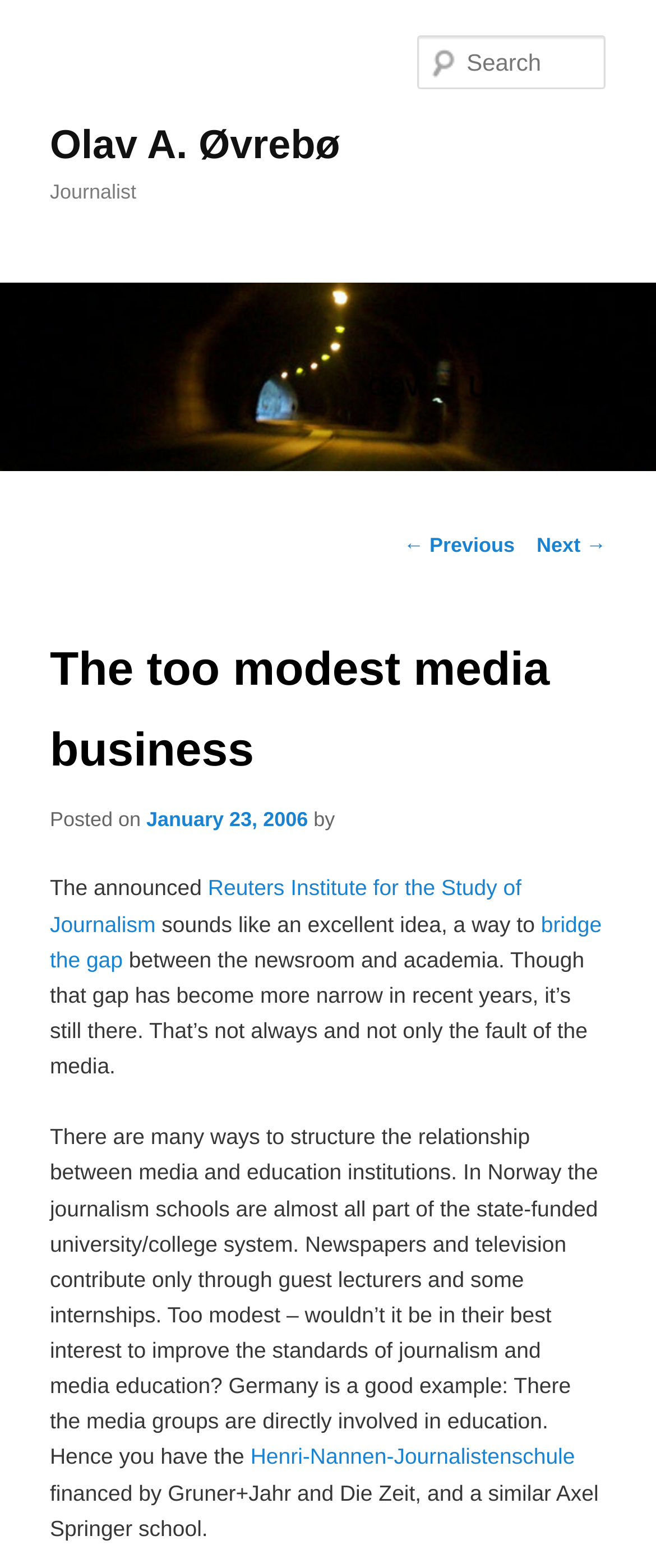Locate the bounding box coordinates of the element to click to perform the following action: 'learn how to create a page'. The coordinates should be given as four float values between 0 and 1, in the form of [left, top, right, bottom].

None